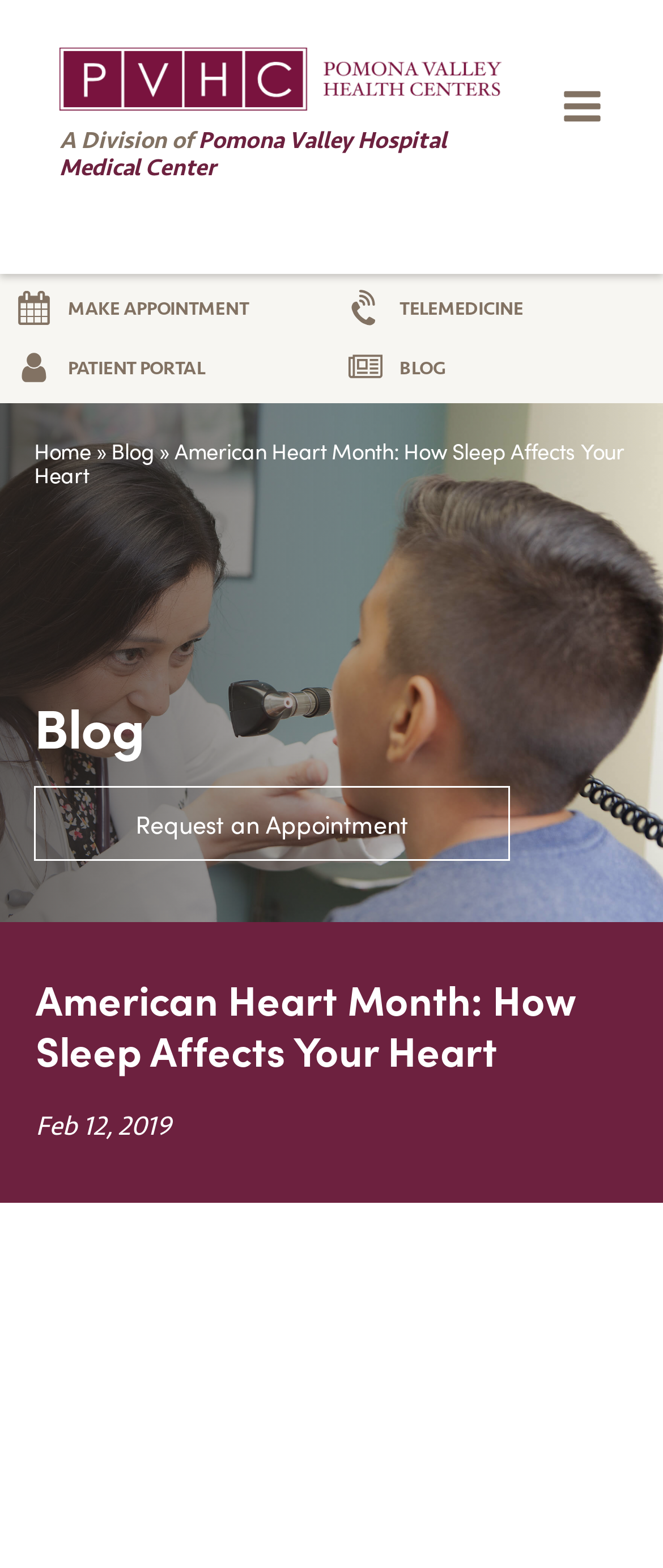Provide your answer in a single word or phrase: 
What is the purpose of the 'MAKE APPOINTMENT' link?

To make an appointment